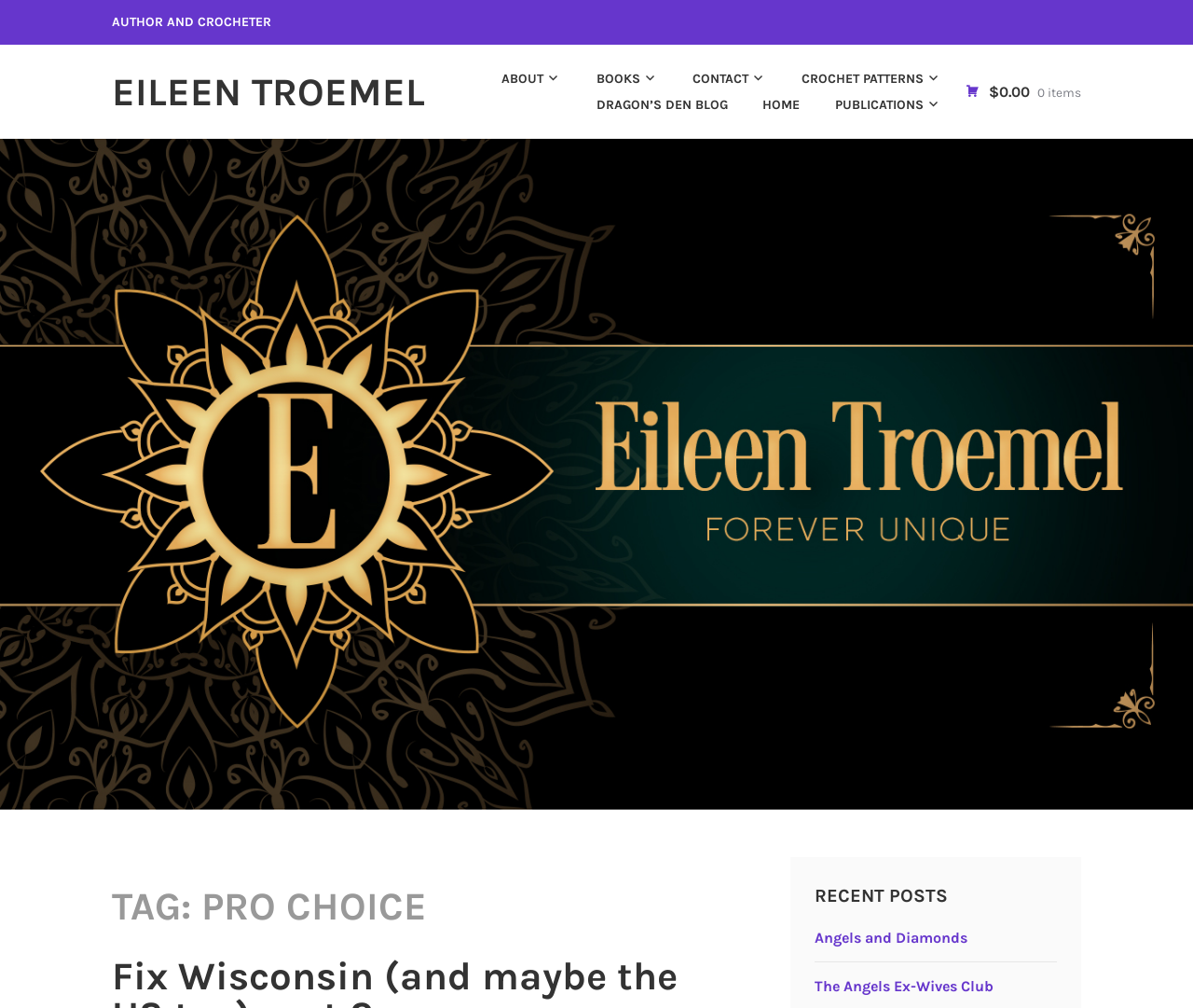Identify the bounding box coordinates of the region that should be clicked to execute the following instruction: "read about the author".

[0.394, 0.065, 0.47, 0.091]